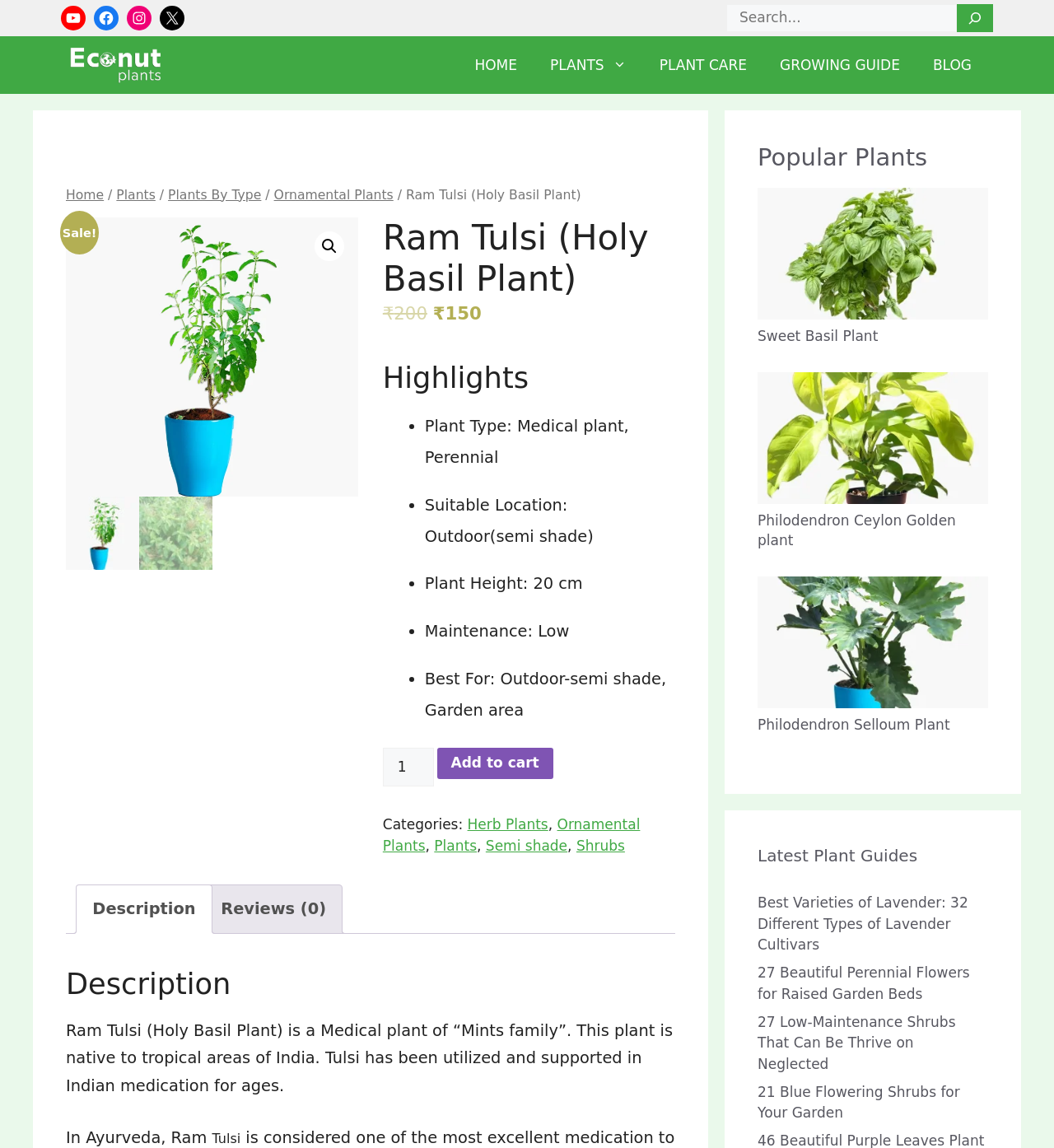Please locate the bounding box coordinates of the region I need to click to follow this instruction: "Explore the 'Classes And Events' category".

None